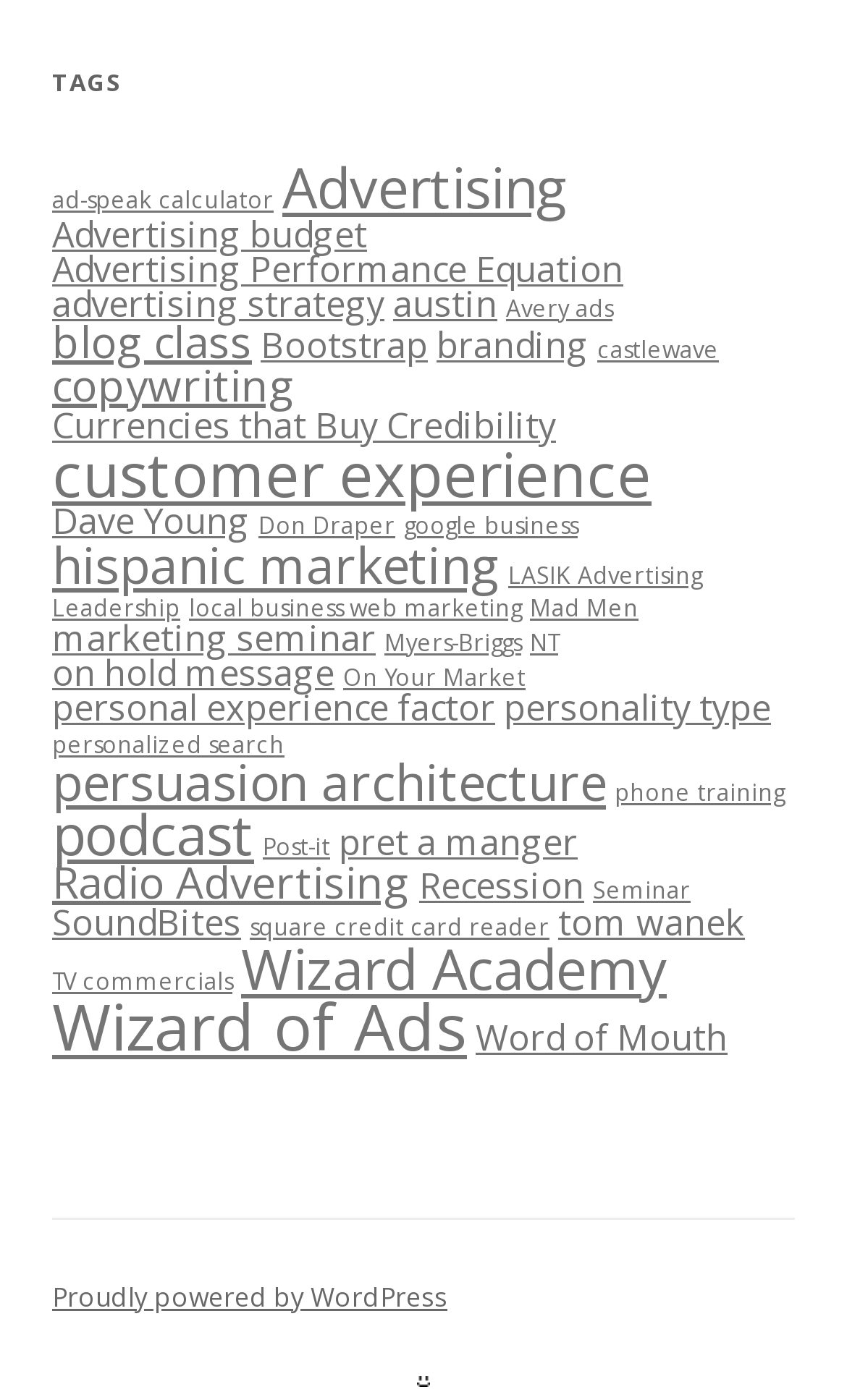Provide the bounding box coordinates of the section that needs to be clicked to accomplish the following instruction: "Click on 'ad-speak calculator'."

[0.062, 0.132, 0.323, 0.153]